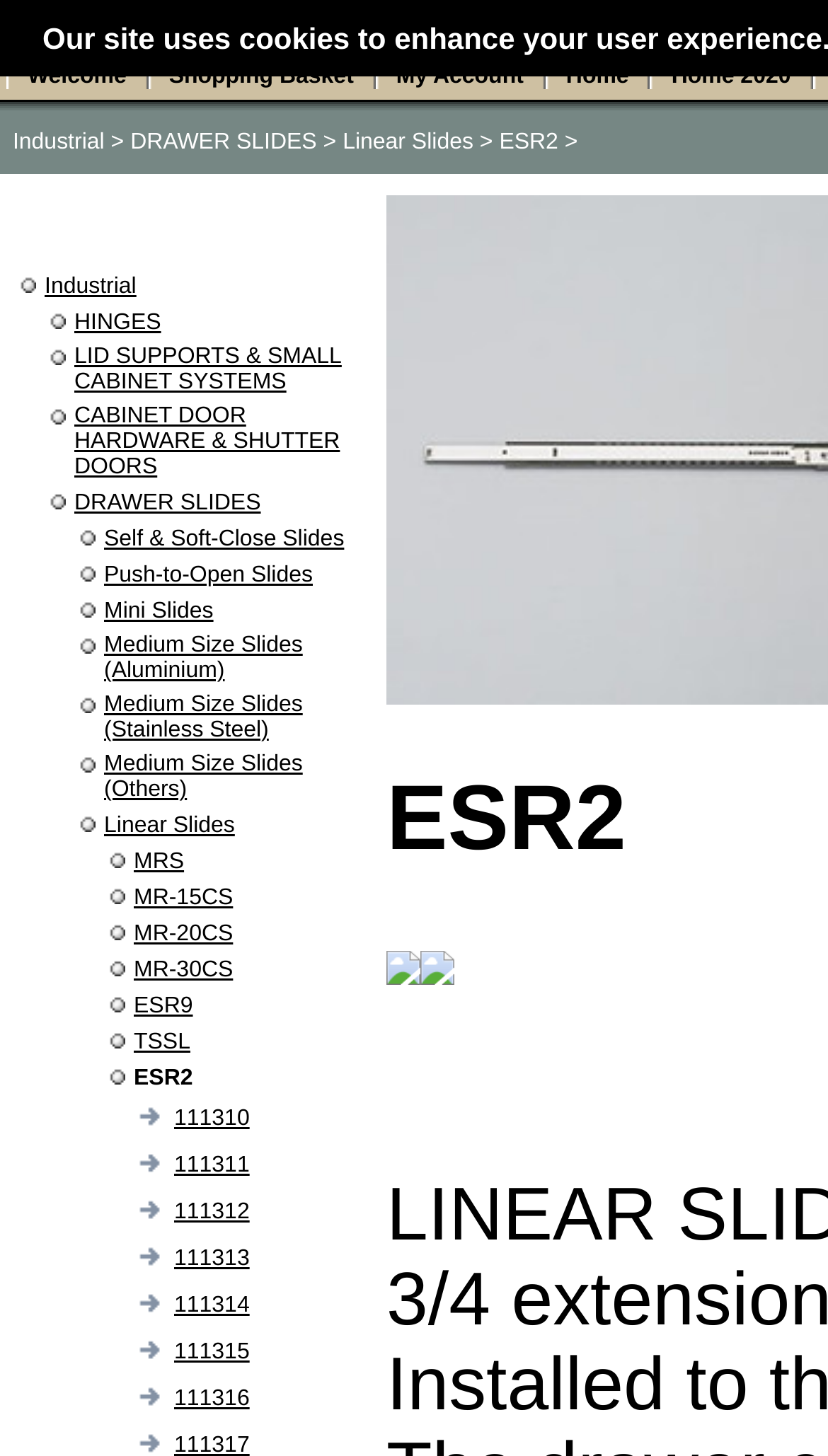Identify the bounding box for the described UI element: "Medium Size Slides (Stainless Steel)".

[0.126, 0.475, 0.366, 0.51]